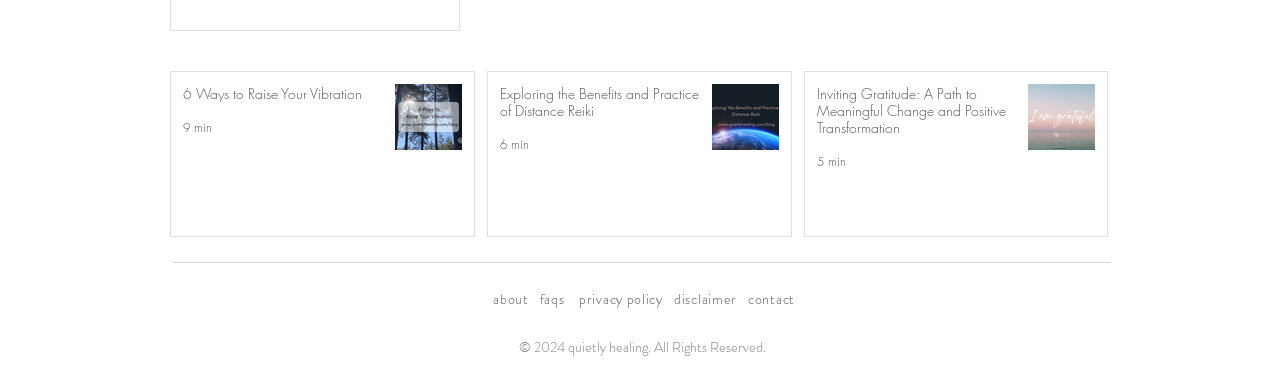What is the name of the organization at the bottom of the page?
Answer the question based on the image using a single word or a brief phrase.

UK Reiki Federation